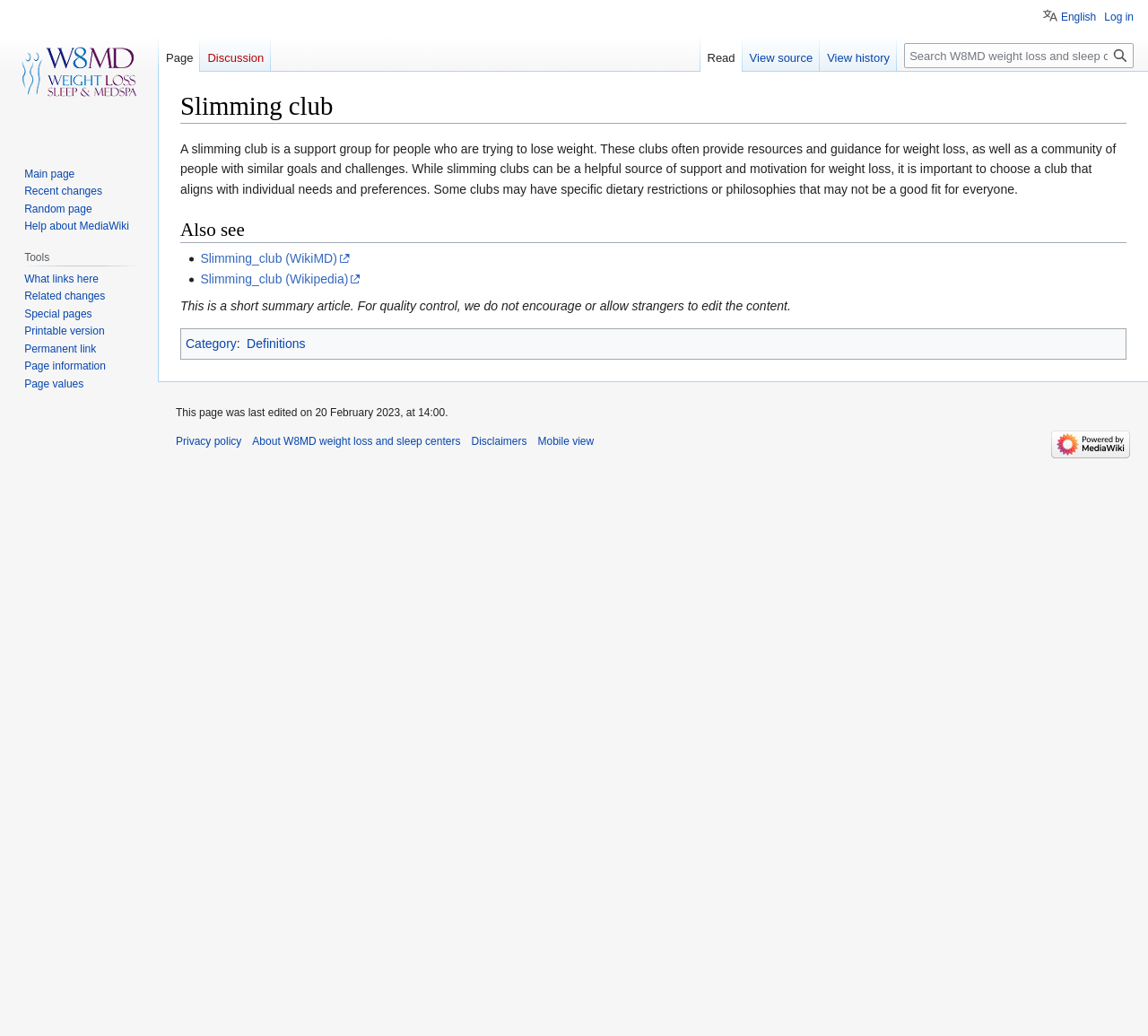When was this webpage last edited?
Please use the image to deliver a detailed and complete answer.

The webpage contains a footer section that displays information about the webpage's edit history. According to this section, the webpage was last edited on 20 February 2023, at 14:00.